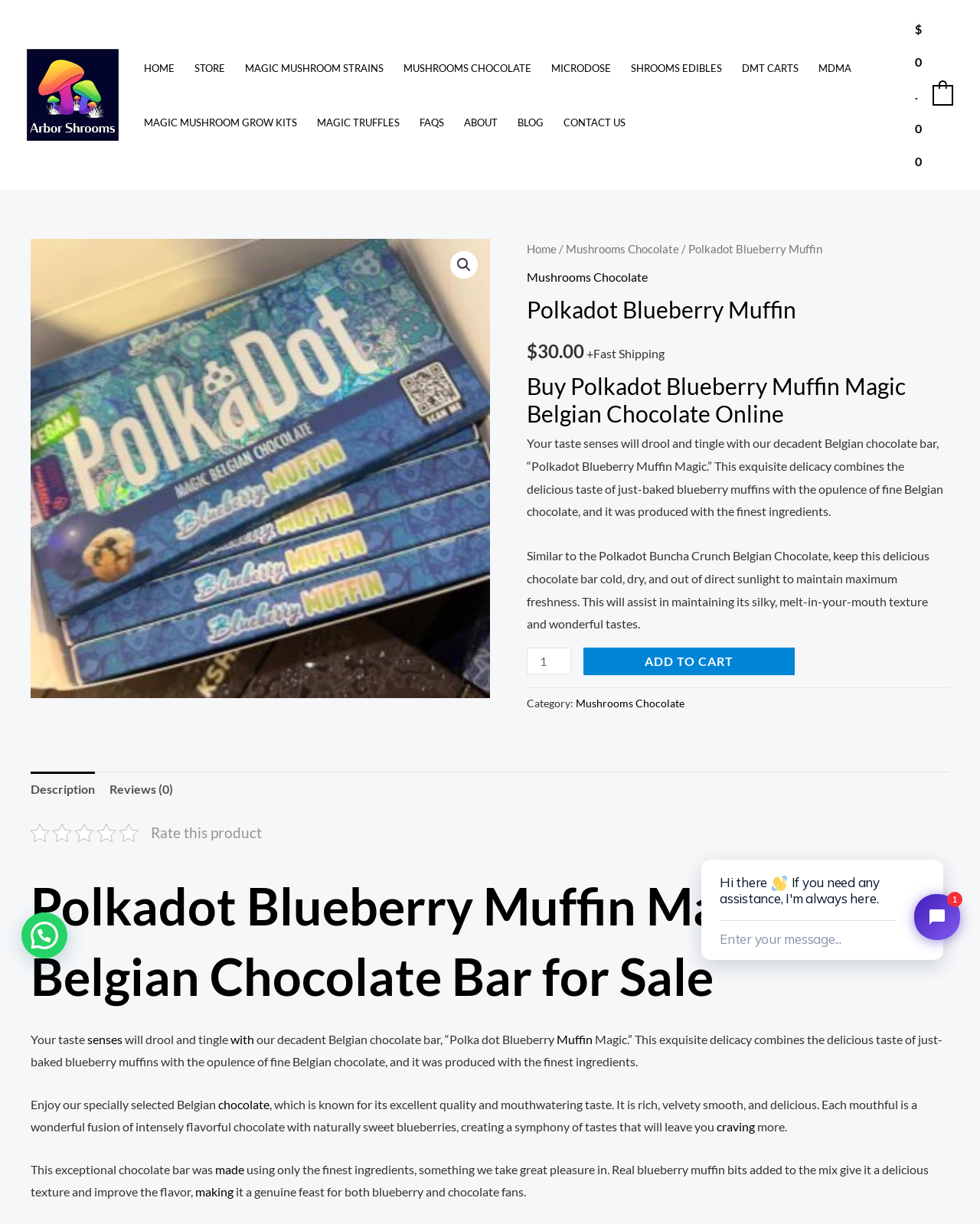Provide the bounding box coordinates in the format (top-left x, top-left y, bottom-right x, bottom-right y). All values are floating point numbers between 0 and 1. Determine the bounding box coordinate of the UI element described as: FAQs

[0.418, 0.078, 0.463, 0.122]